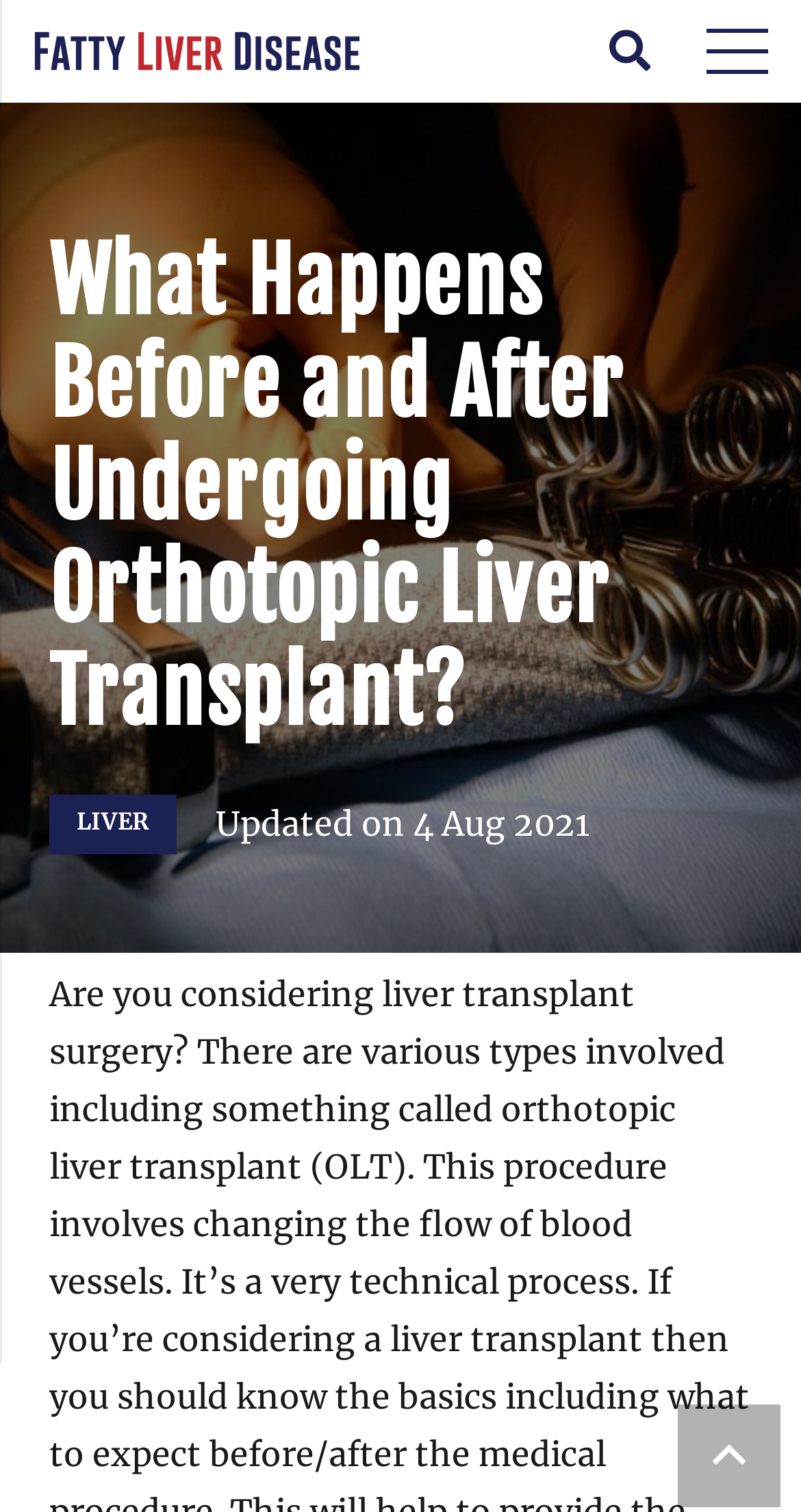Determine the bounding box for the UI element that matches this description: "The Wayback Machine".

None